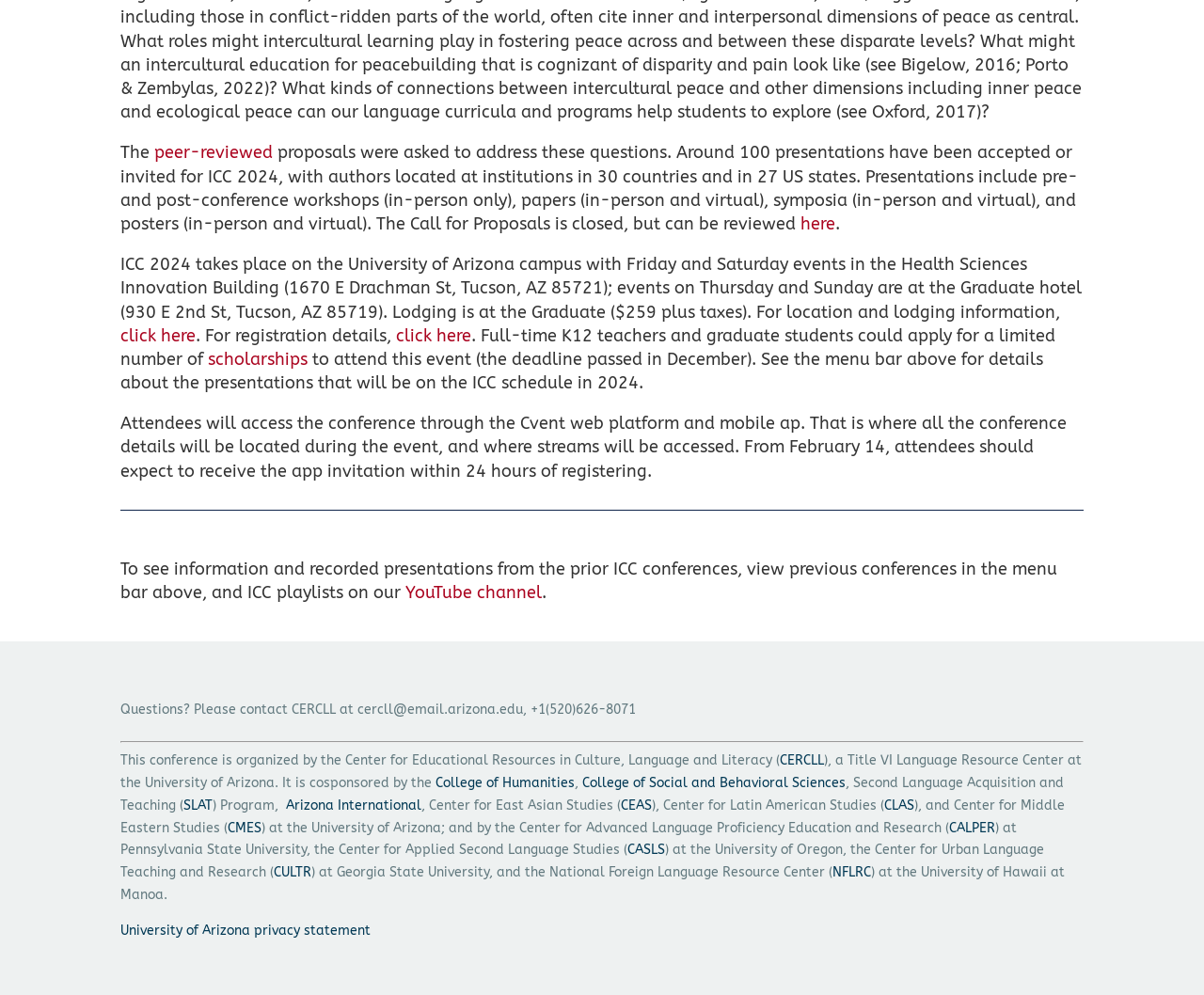How many countries are represented by authors of accepted presentations?
Refer to the screenshot and answer in one word or phrase.

30